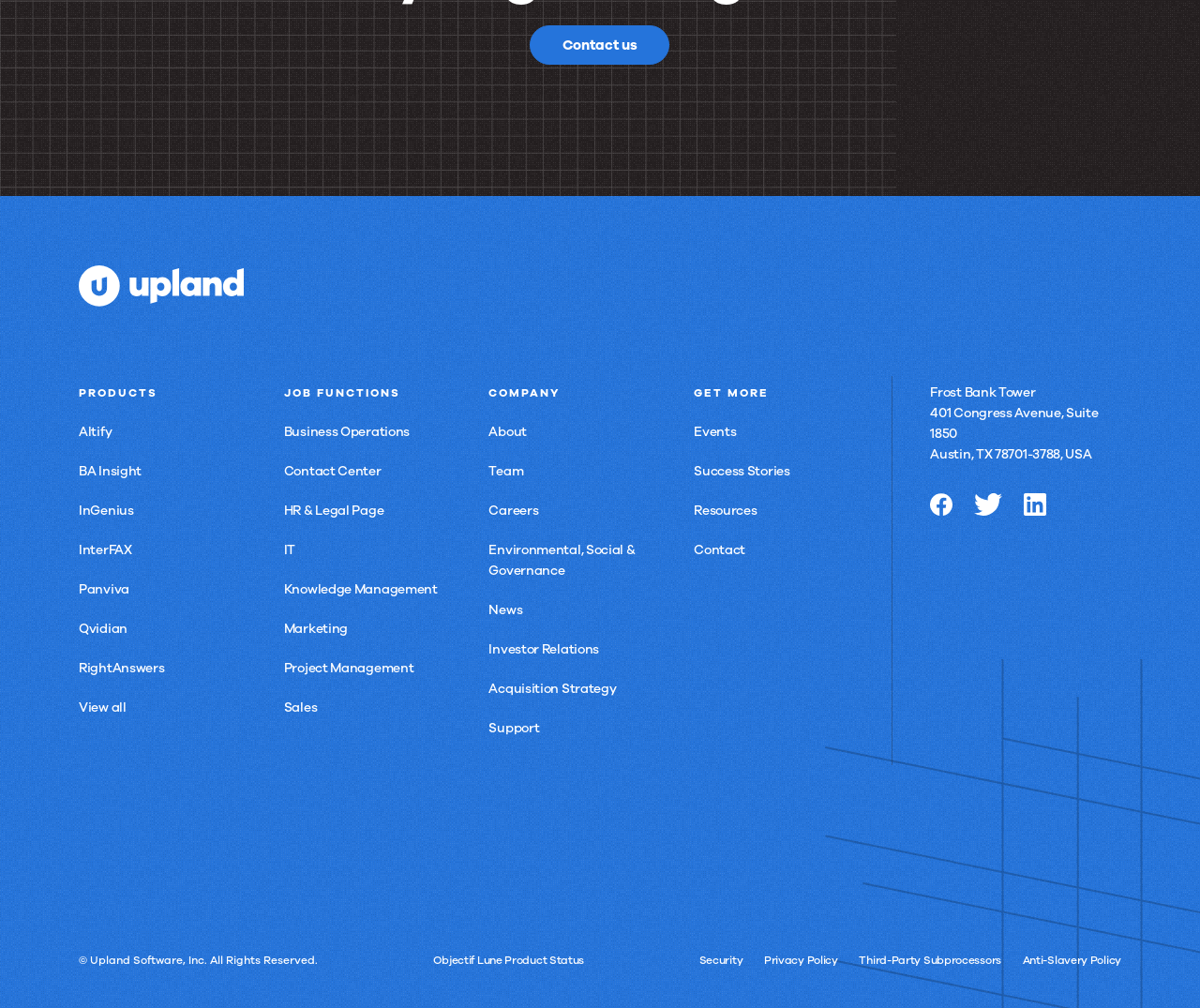Identify the bounding box coordinates of the section that should be clicked to achieve the task described: "Learn about the company".

[0.407, 0.419, 0.439, 0.439]